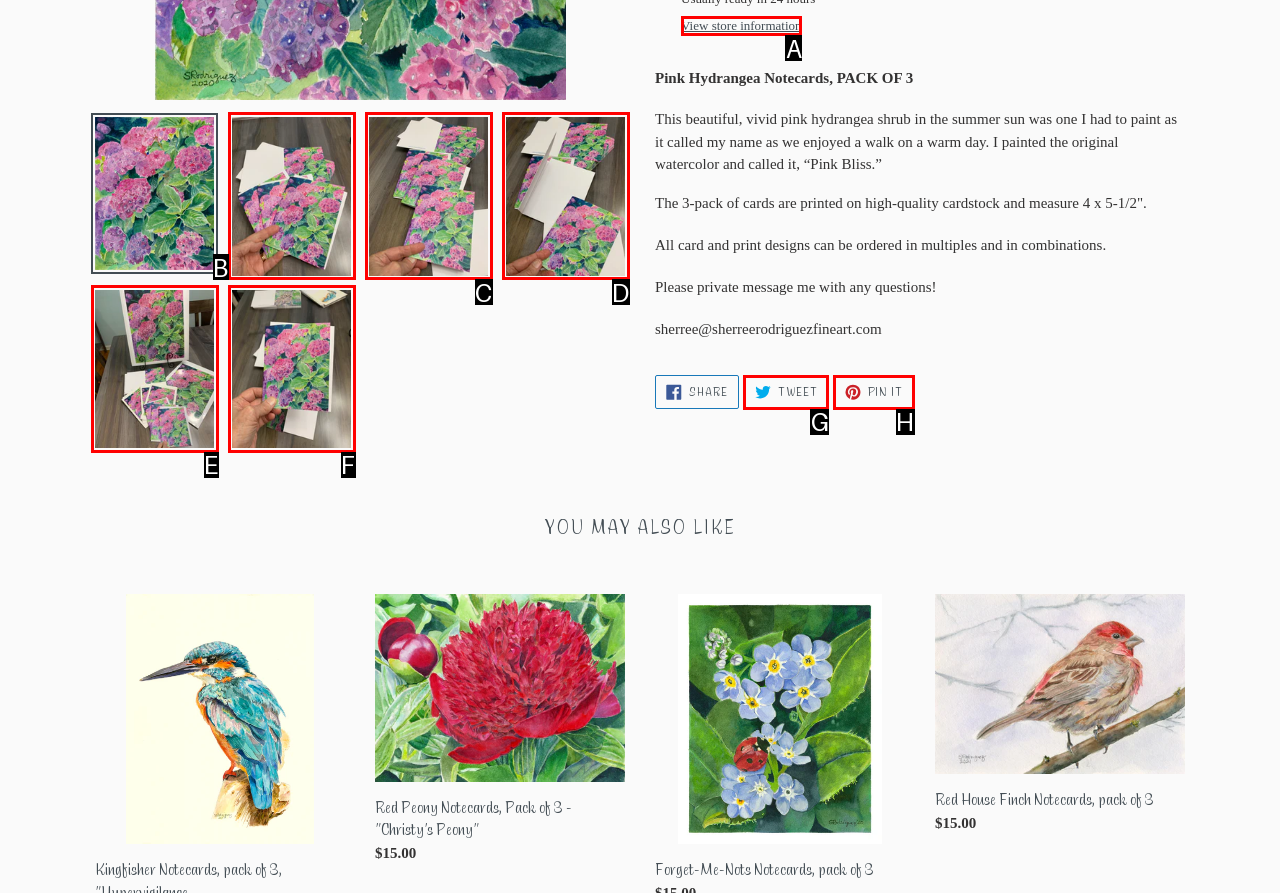Pinpoint the HTML element that fits the description: aria-describedby="a11y-external-message"
Answer by providing the letter of the correct option.

B